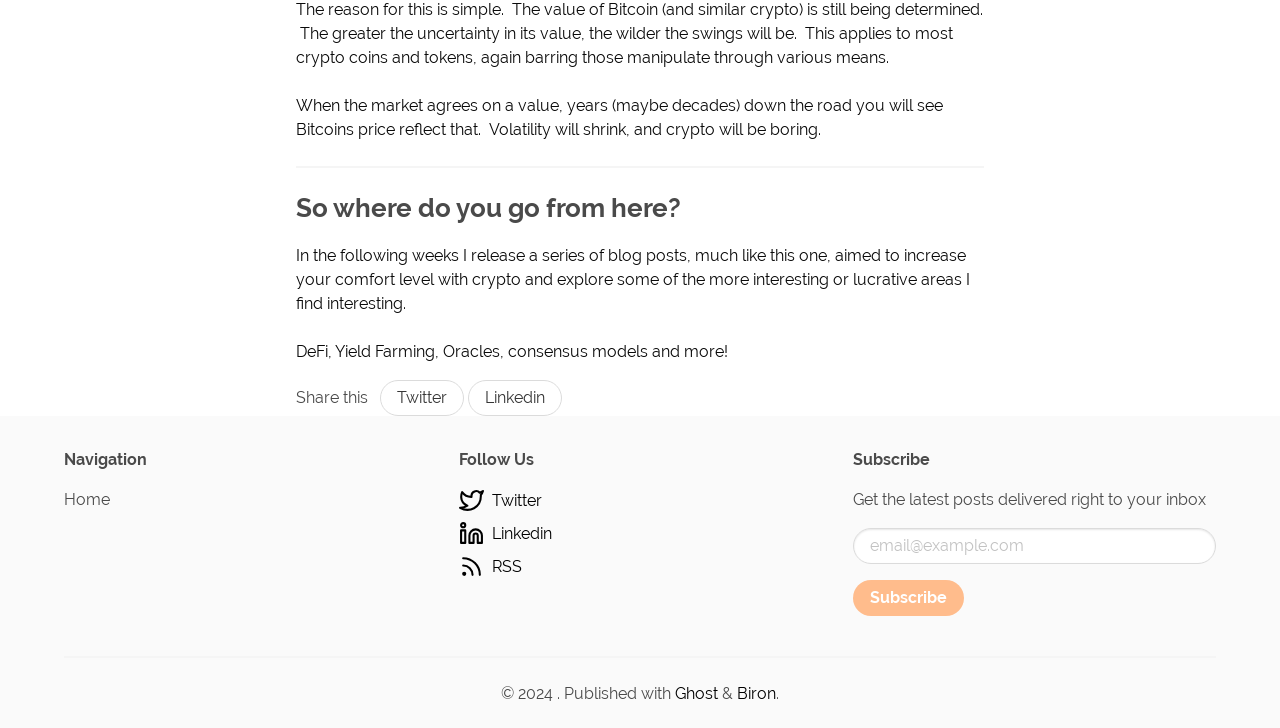Find the bounding box coordinates for the element that must be clicked to complete the instruction: "Share on Twitter". The coordinates should be four float numbers between 0 and 1, indicated as [left, top, right, bottom].

[0.297, 0.521, 0.362, 0.571]